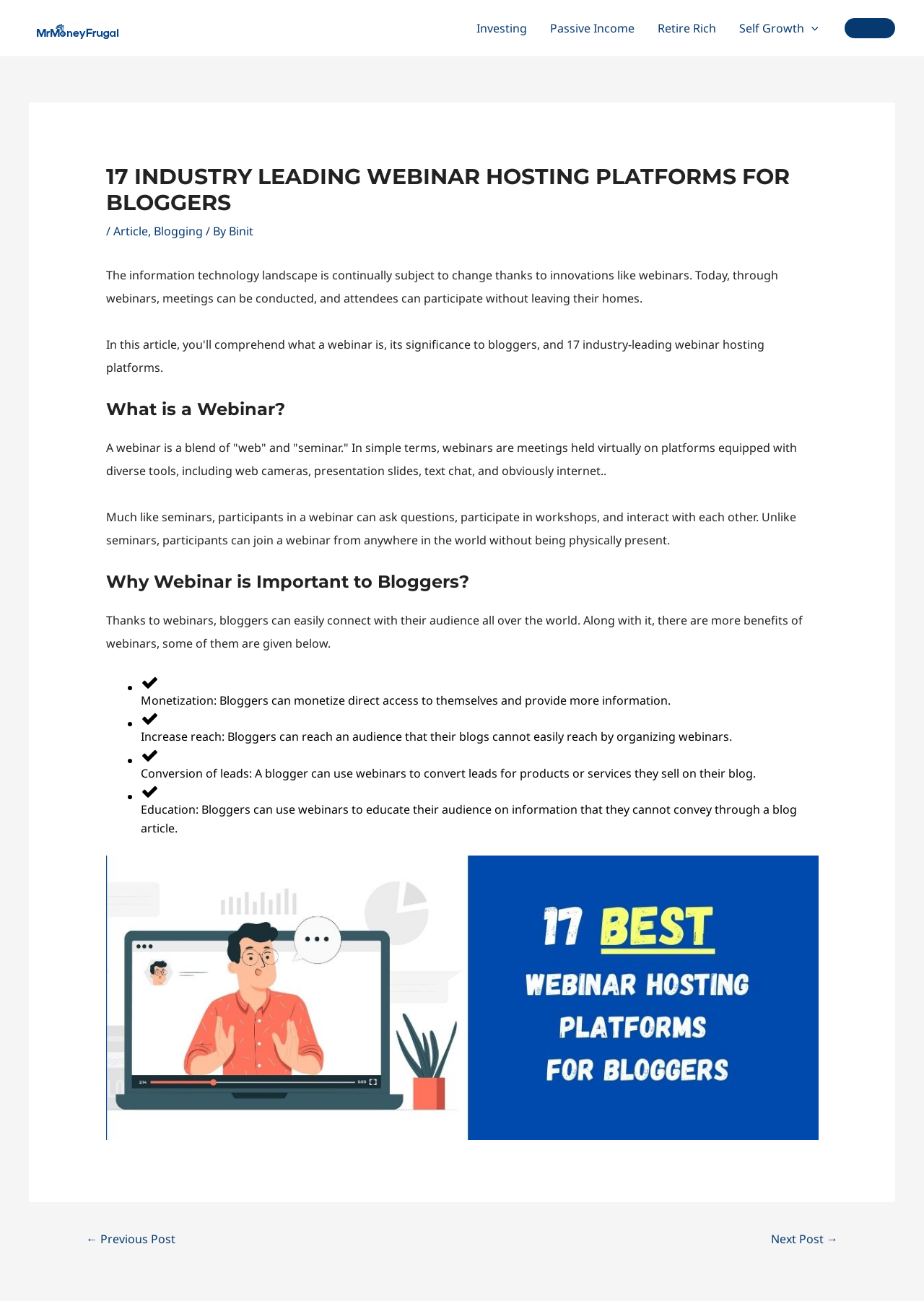Give a detailed explanation of the elements present on the webpage.

This webpage is about reviewing 17 industry-leading webinar hosting platforms for bloggers. At the top left, there is a logo and a link to "Mr Money Frugal". On the top right, there is a navigation menu with links to "Investing", "Passive Income", "Retire Rich", and "Self Growth". The navigation menu also has a menu toggle button.

Below the navigation menu, there is a main content area that takes up most of the page. The title of the article is "17 Industry Leading Webinar Hosting Platforms for Bloggers" in a large font. Below the title, there is a brief description of the article, which mentions that webinars are important for growth and that the page will review 17 industry-leading webinar hosting platforms.

The article is divided into sections, each with a heading. The first section is "What is a Webinar?" and it explains that a webinar is a virtual meeting that can be held online. The second section is "Why Webinar is Important to Bloggers?" and it lists several benefits of webinars for bloggers, including monetization, increasing reach, converting leads, and education. Each benefit is marked with a bullet point and has a brief description.

At the bottom of the page, there is a post navigation menu with links to the previous and next posts.

There are several images on the page, including a logo, a menu toggle button, and an image related to webinar hosting platforms.